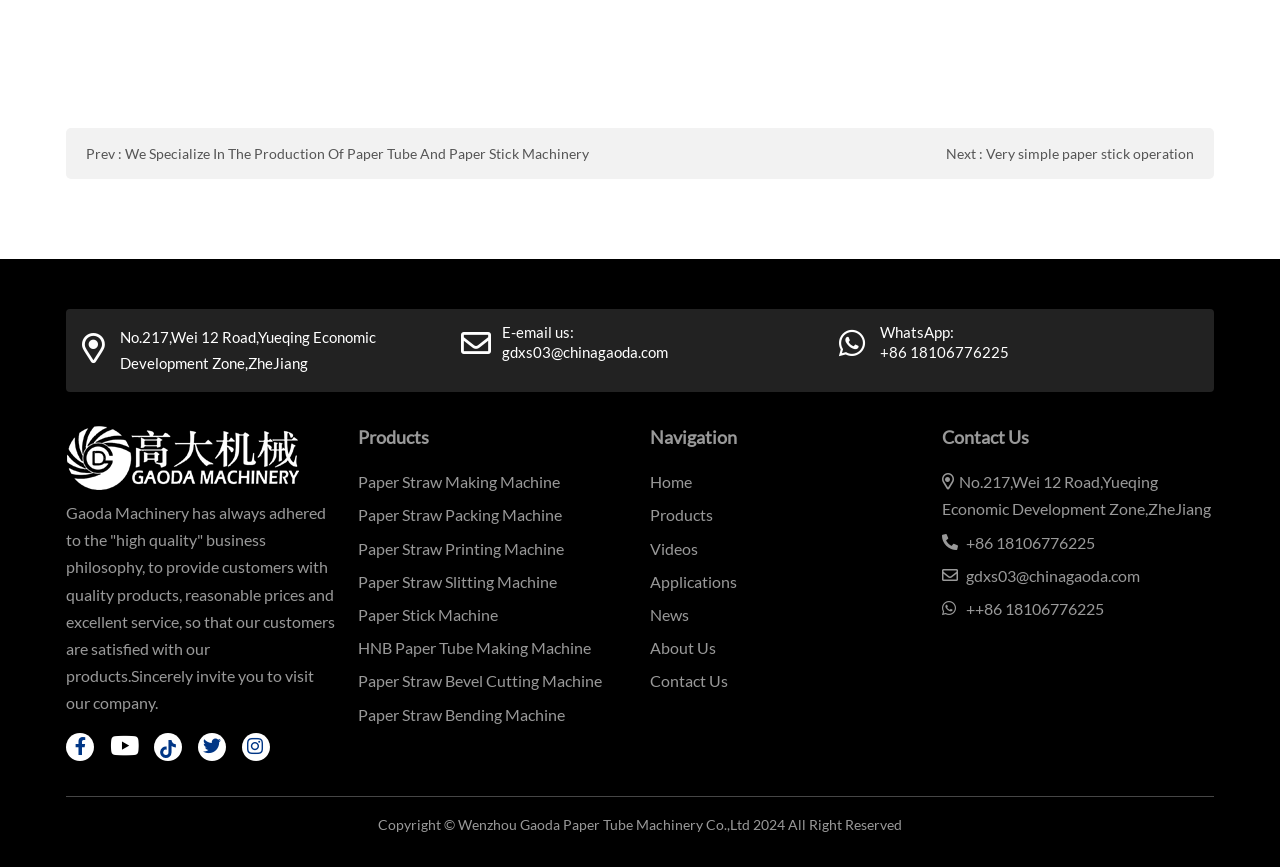Locate the UI element described by Paper Straw Bevel Cutting Machine and provide its bounding box coordinates. Use the format (top-left x, top-left y, bottom-right x, bottom-right y) with all values as floating point numbers between 0 and 1.

[0.28, 0.774, 0.47, 0.796]